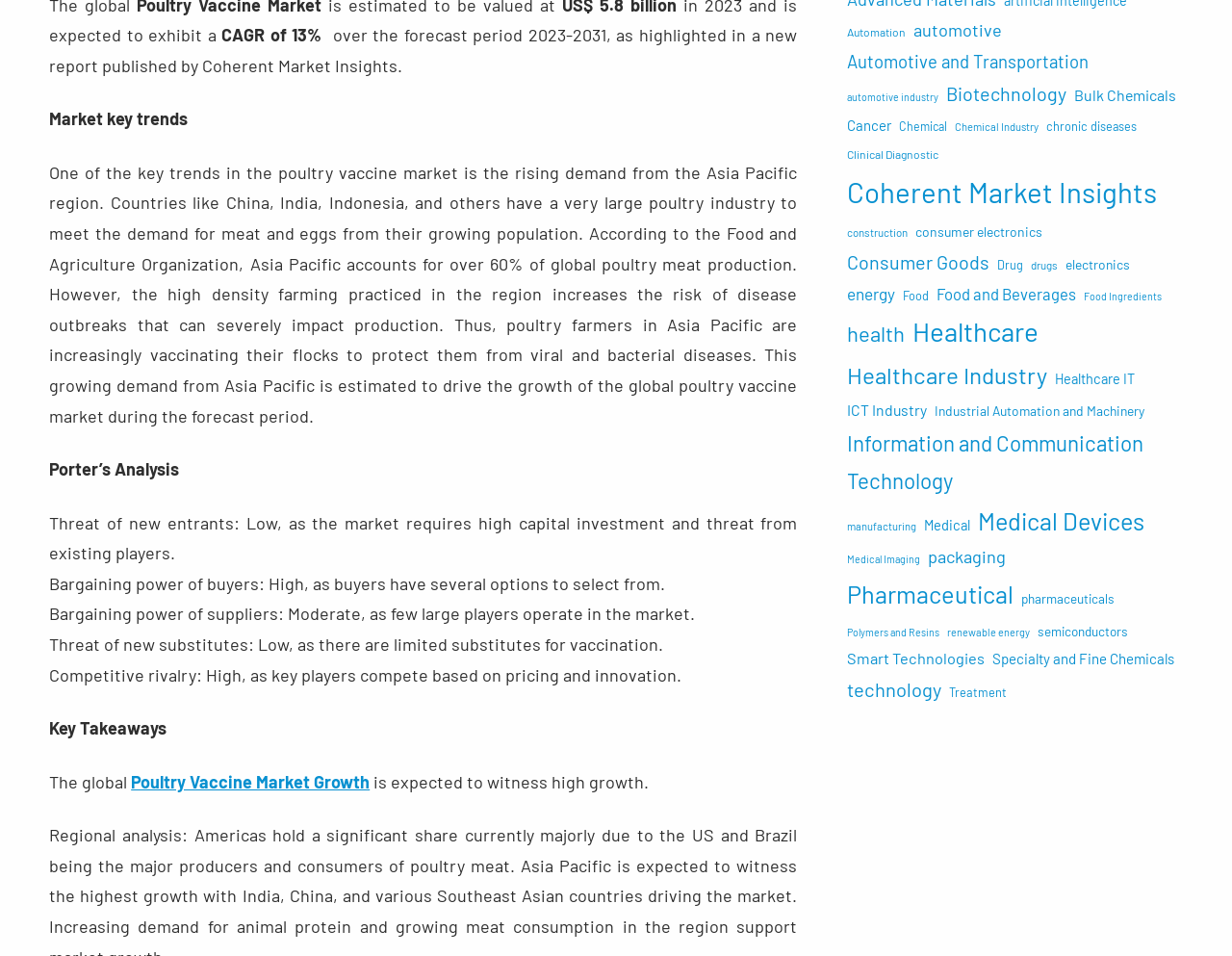Determine the bounding box coordinates for the region that must be clicked to execute the following instruction: "Learn more about the author by clicking on 'Manuel Gomes'".

None